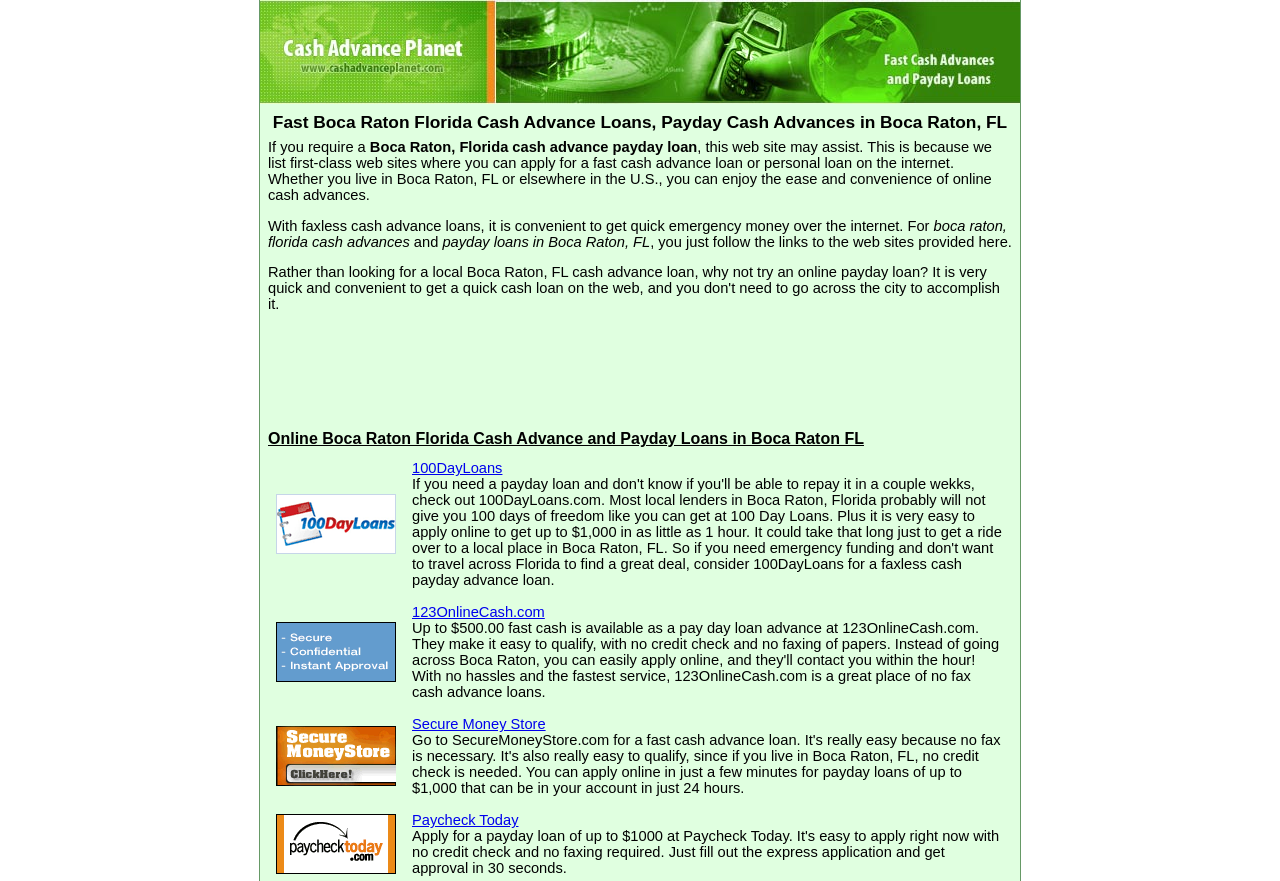Please identify the bounding box coordinates of the element I should click to complete this instruction: 'Apply for a payday loan at 100DayLoans'. The coordinates should be given as four float numbers between 0 and 1, like this: [left, top, right, bottom].

[0.322, 0.522, 0.393, 0.541]